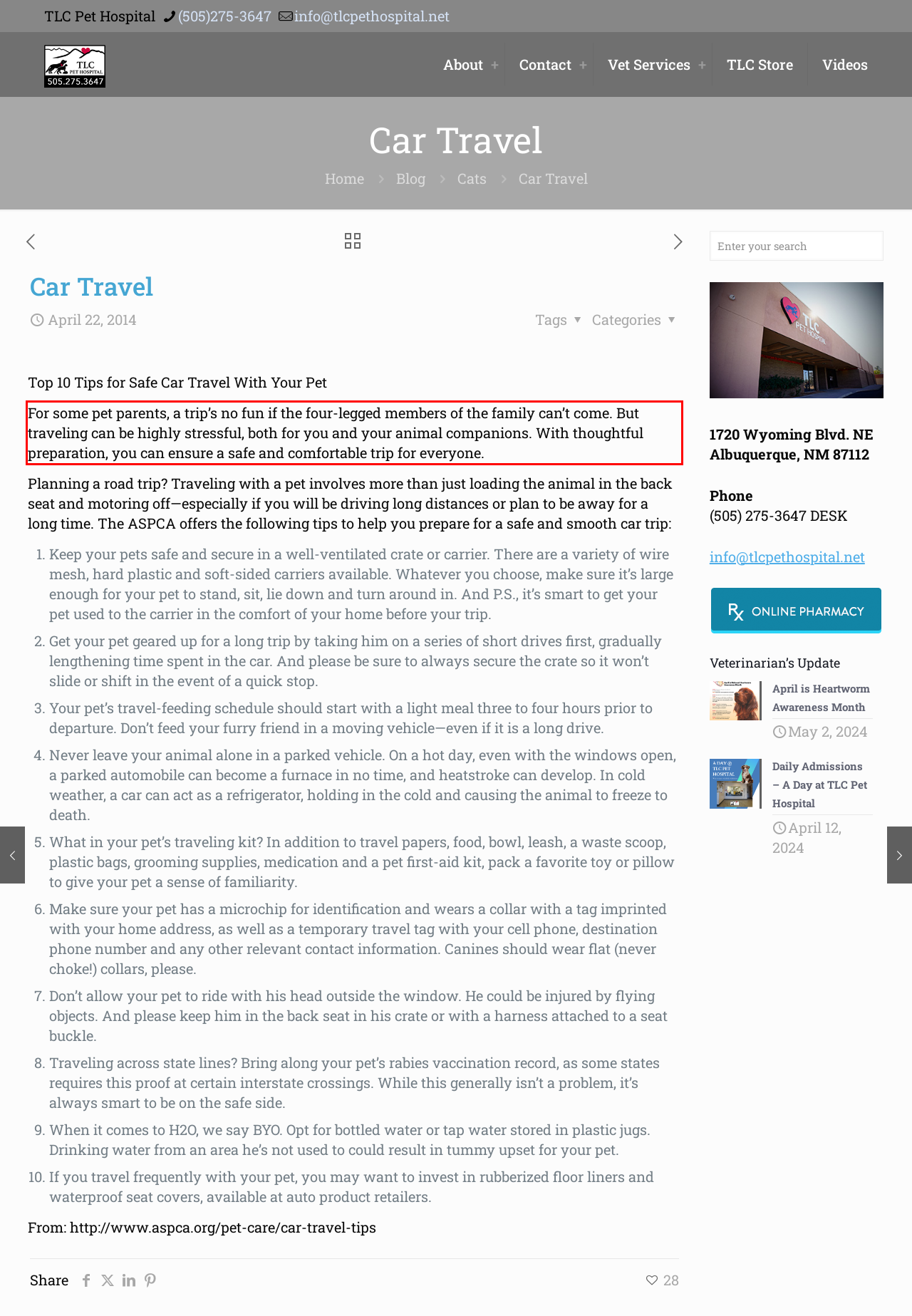Examine the webpage screenshot and use OCR to obtain the text inside the red bounding box.

For some pet parents, a trip’s no fun if the four-legged members of the family can’t come. But traveling can be highly stressful, both for you and your animal companions. With thoughtful preparation, you can ensure a safe and comfortable trip for everyone.